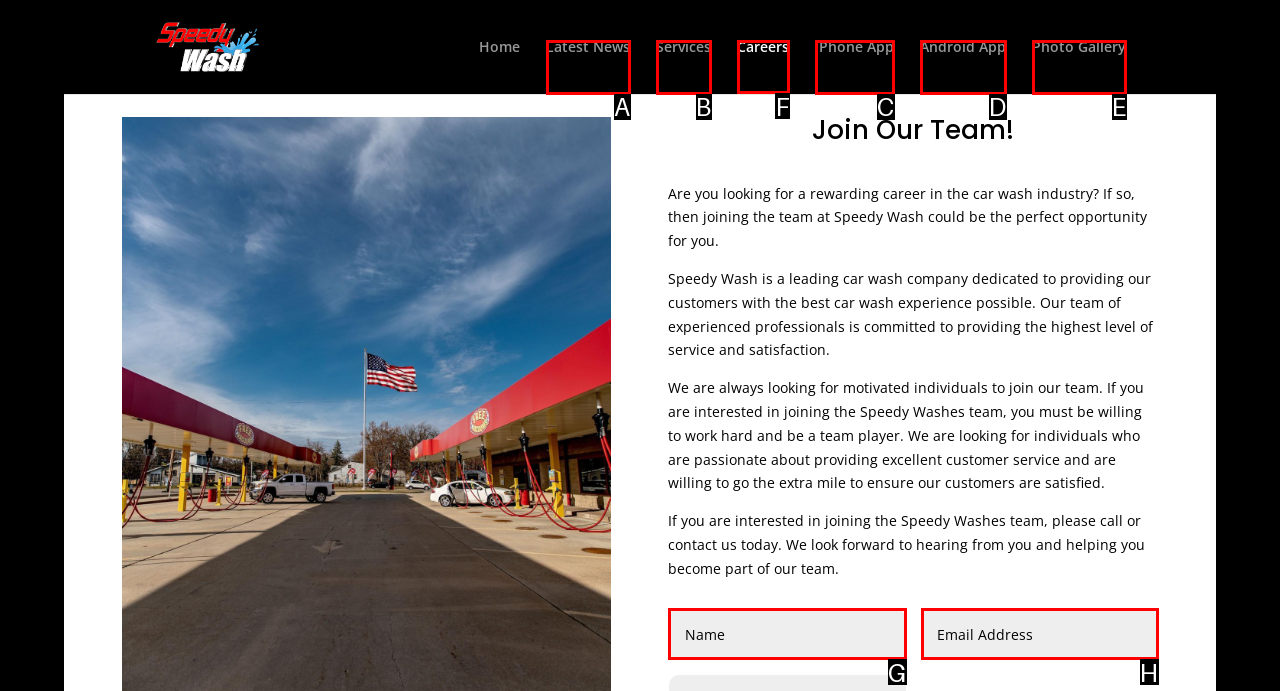For the given instruction: Click on the Careers link, determine which boxed UI element should be clicked. Answer with the letter of the corresponding option directly.

F